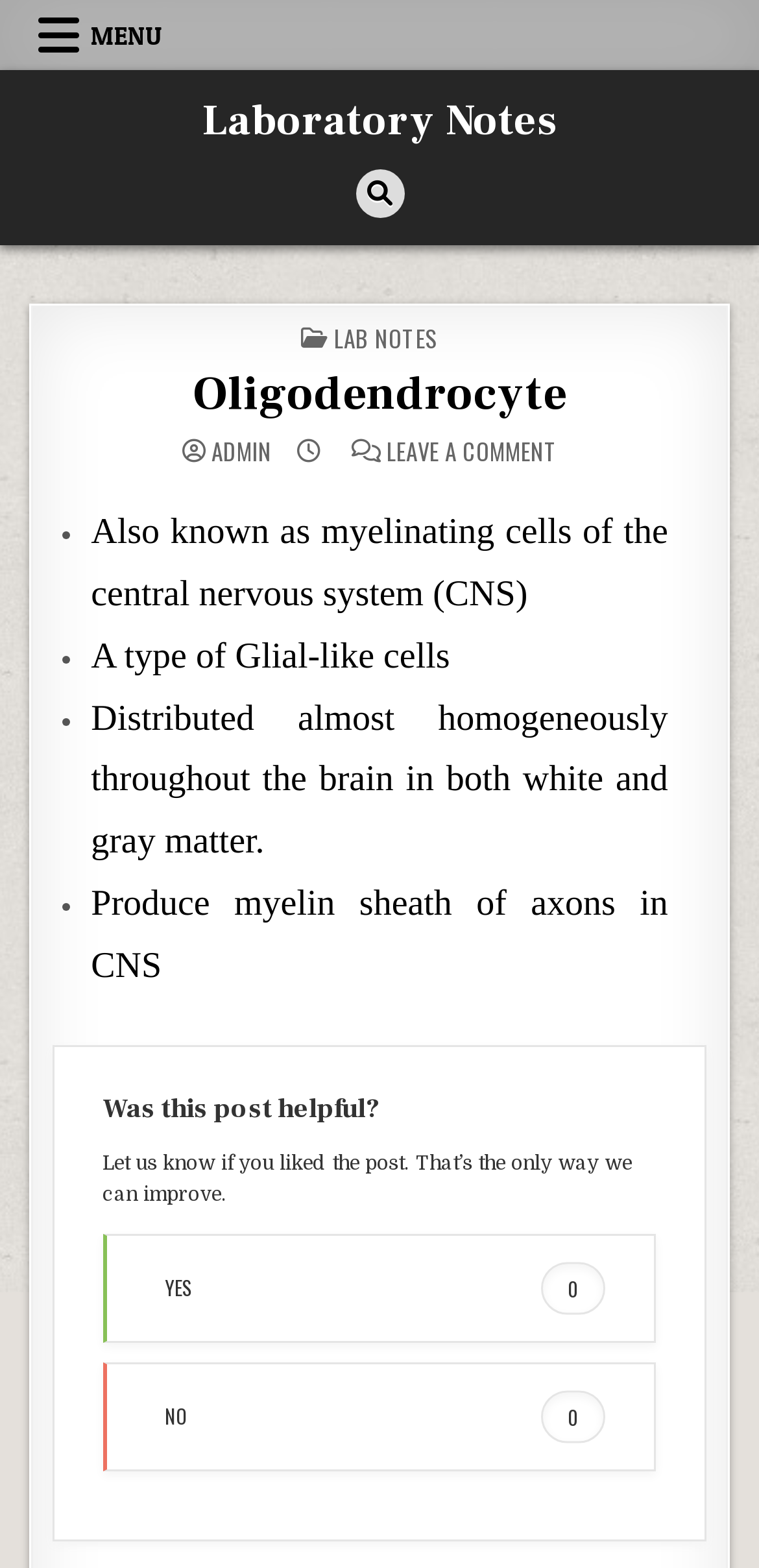Please specify the bounding box coordinates for the clickable region that will help you carry out the instruction: "Enquire now".

None